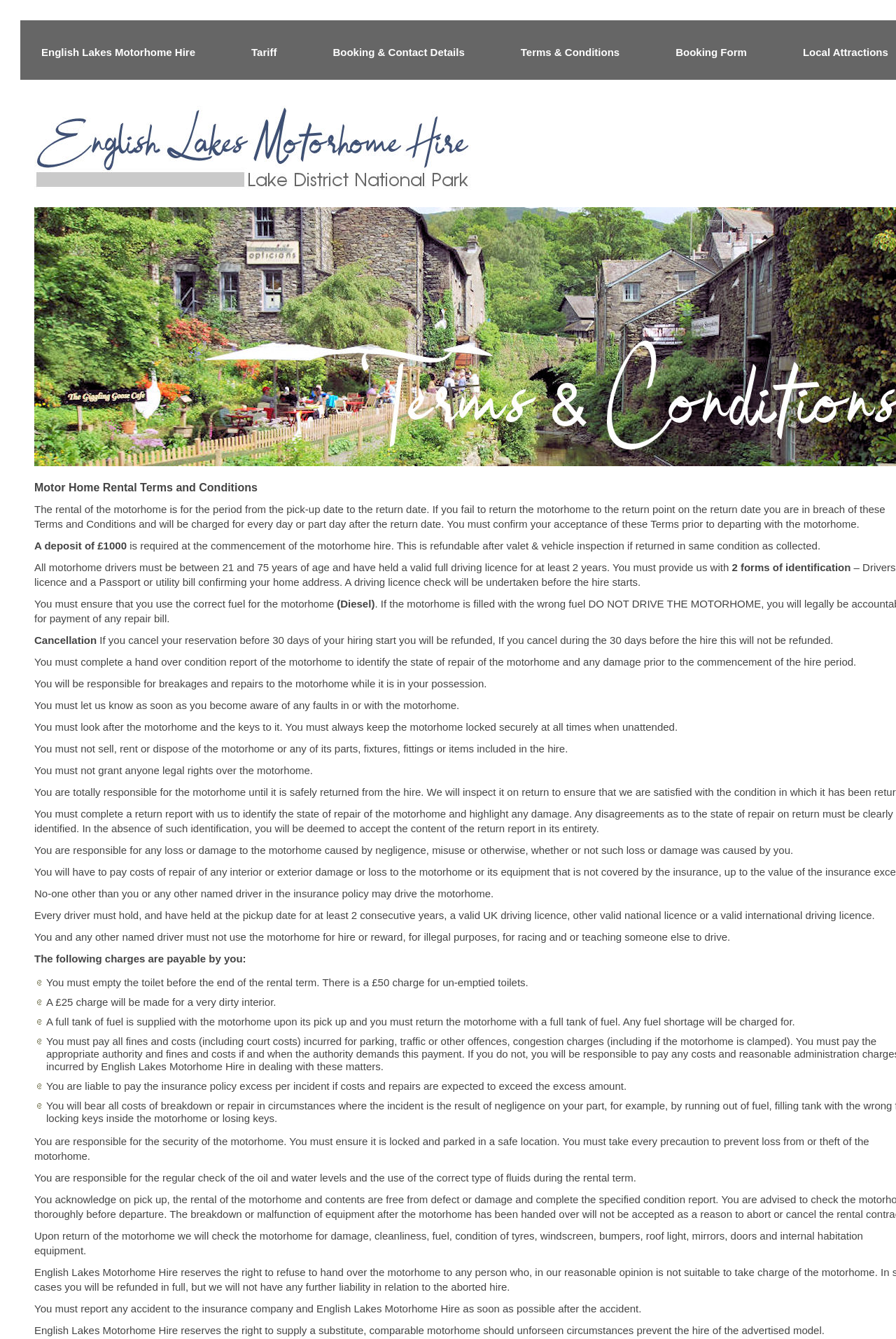Identify and extract the main heading from the webpage.

Terms & Conditions